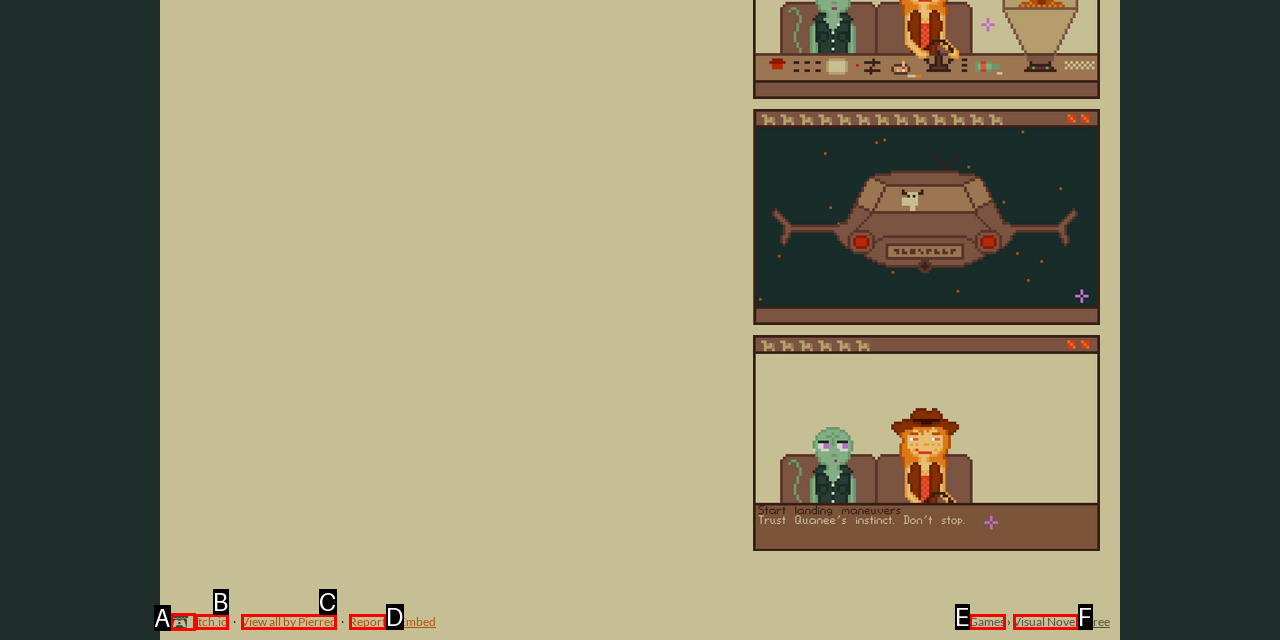Choose the letter of the UI element that aligns with the following description: View all by Pierrec
State your answer as the letter from the listed options.

C